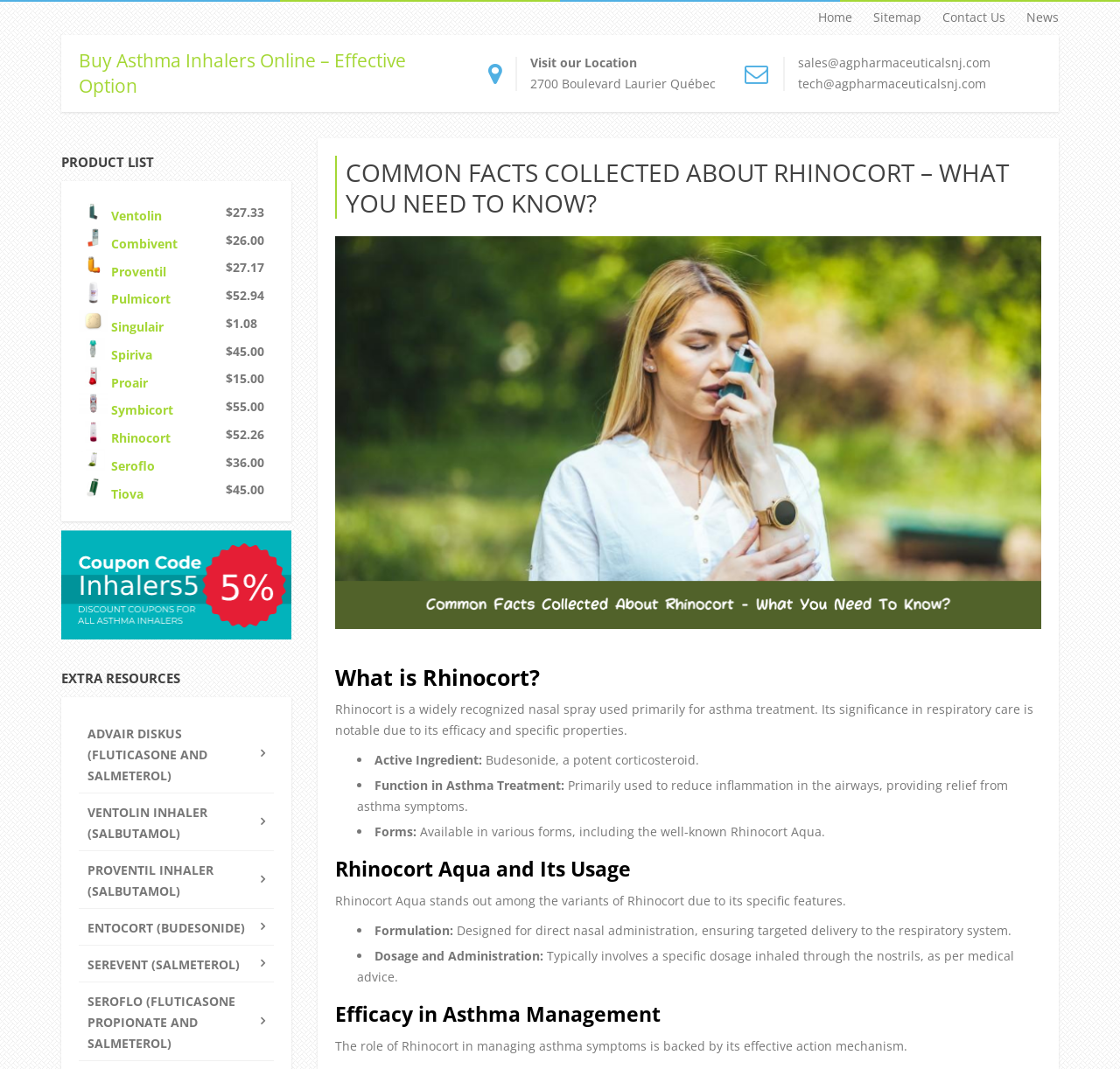Show the bounding box coordinates of the element that should be clicked to complete the task: "Click on the 'Rhinocort' link".

[0.07, 0.394, 0.244, 0.42]